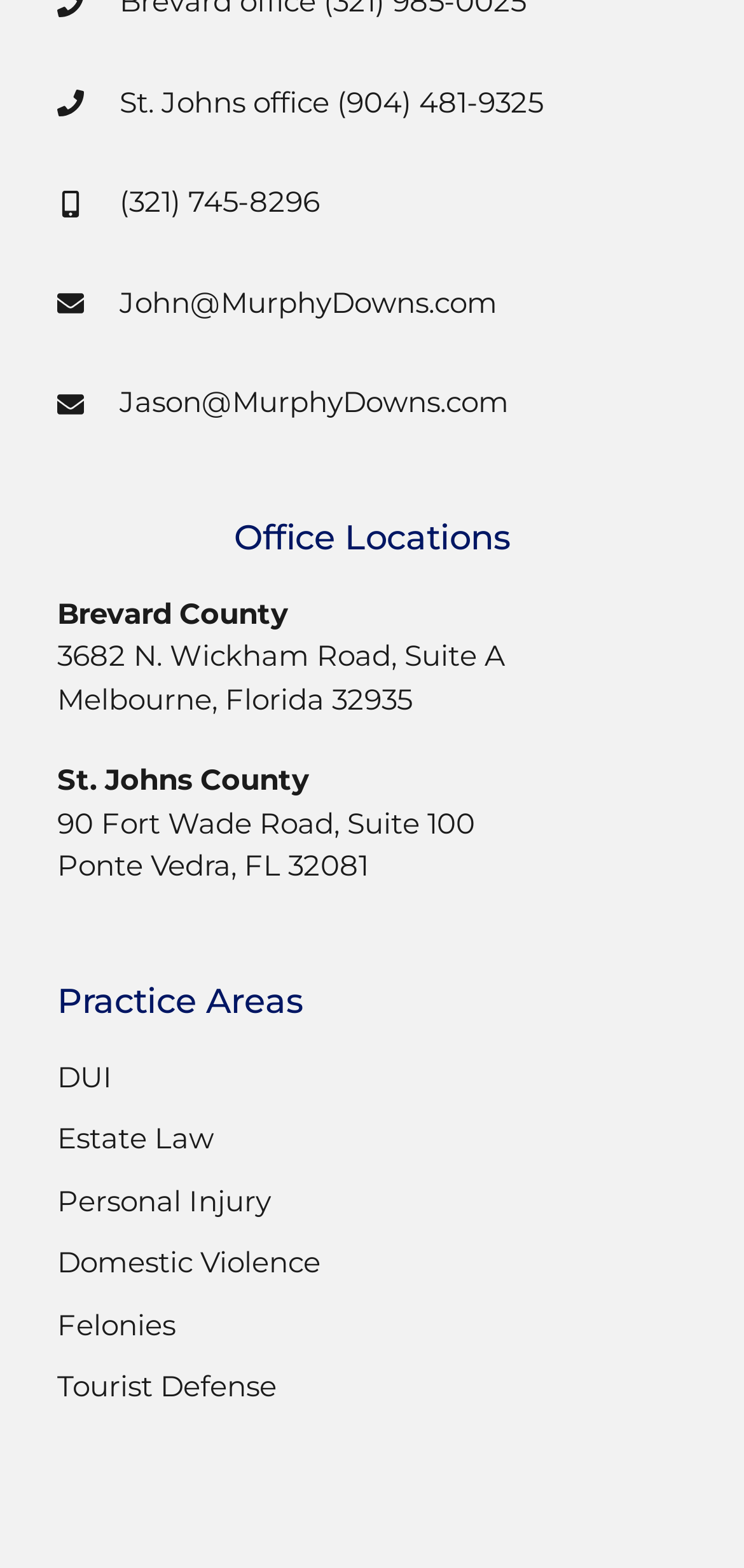Identify the bounding box coordinates of the region that should be clicked to execute the following instruction: "Call St. Johns office".

[0.077, 0.052, 0.974, 0.08]